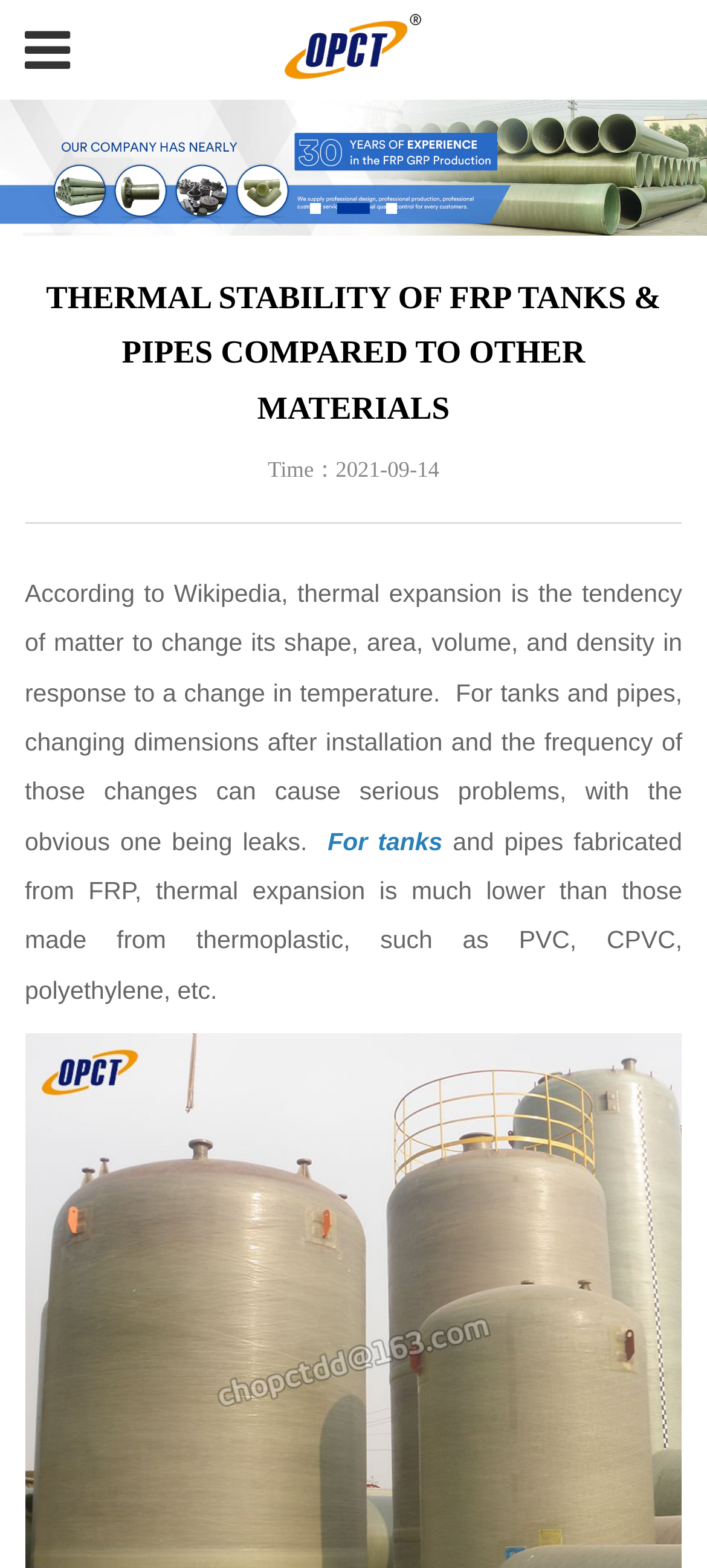Predict the bounding box of the UI element based on the description: "Privacy Policy". The coordinates should be four float numbers between 0 and 1, formatted as [left, top, right, bottom].

None